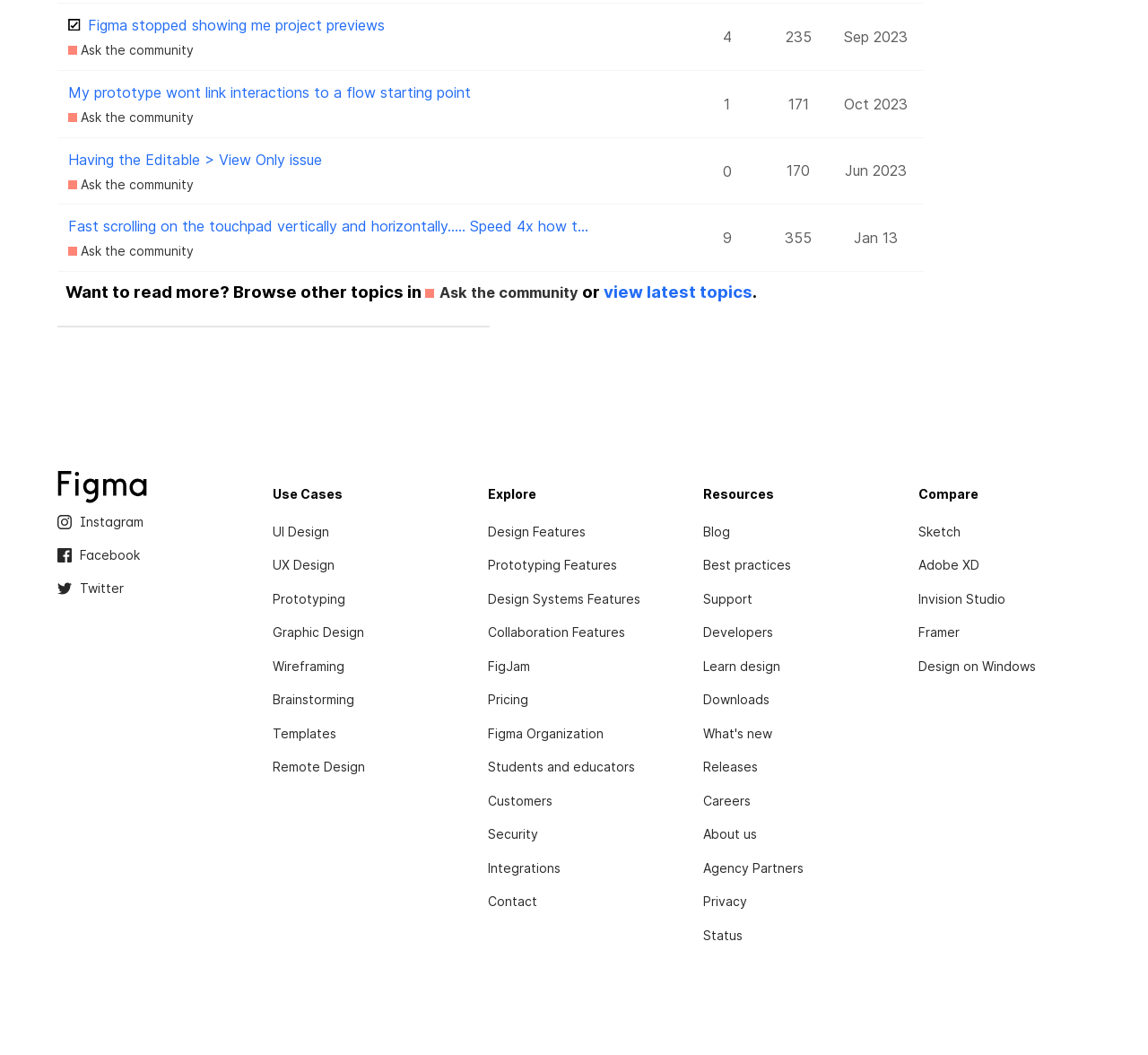Specify the bounding box coordinates of the area to click in order to execute this command: 'Ask the community'. The coordinates should consist of four float numbers ranging from 0 to 1, and should be formatted as [left, top, right, bottom].

[0.059, 0.04, 0.169, 0.056]